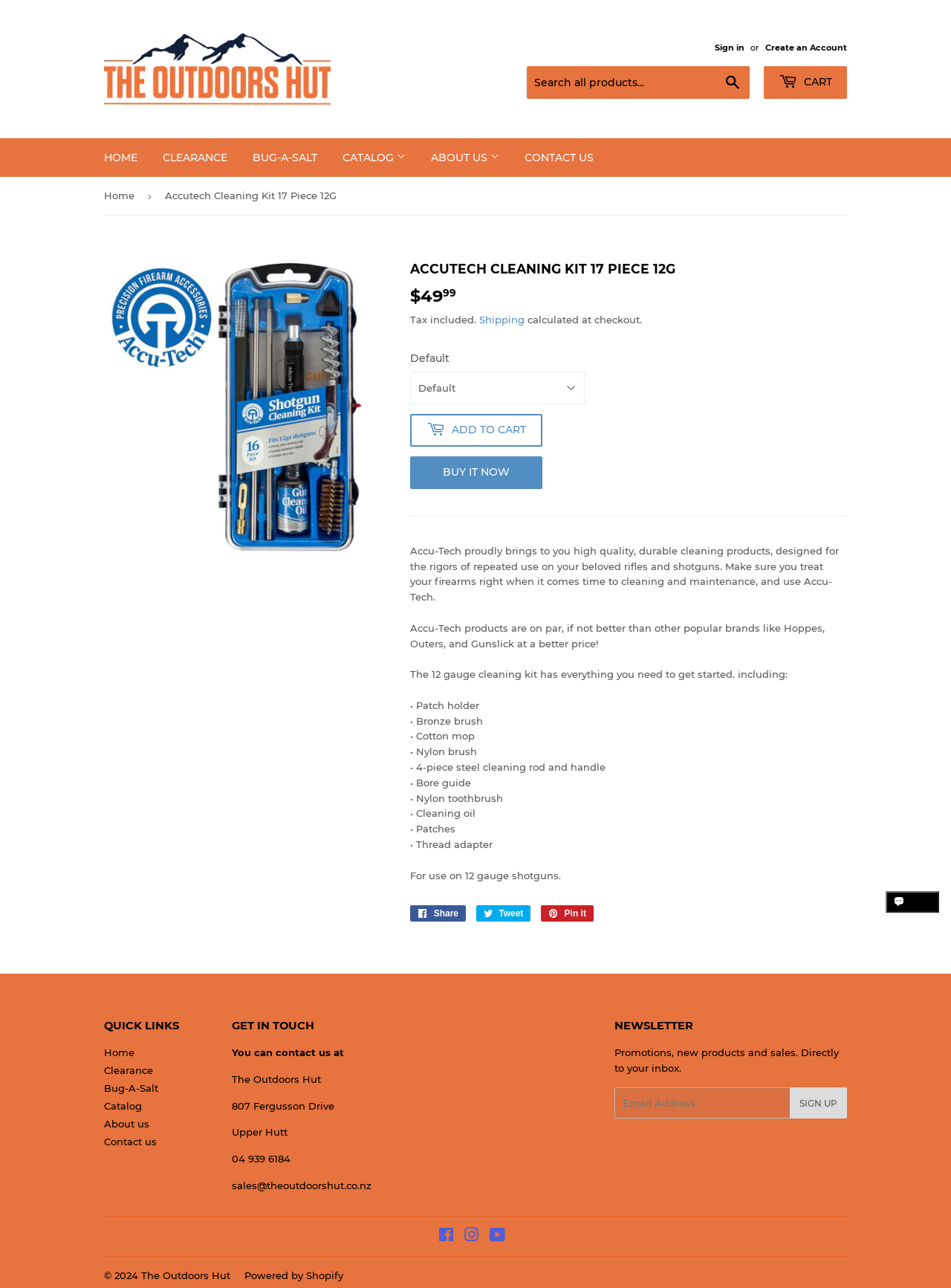Using the description: "Reloading Gear and Components", identify the bounding box of the corresponding UI element in the screenshot.

[0.349, 0.358, 0.649, 0.383]